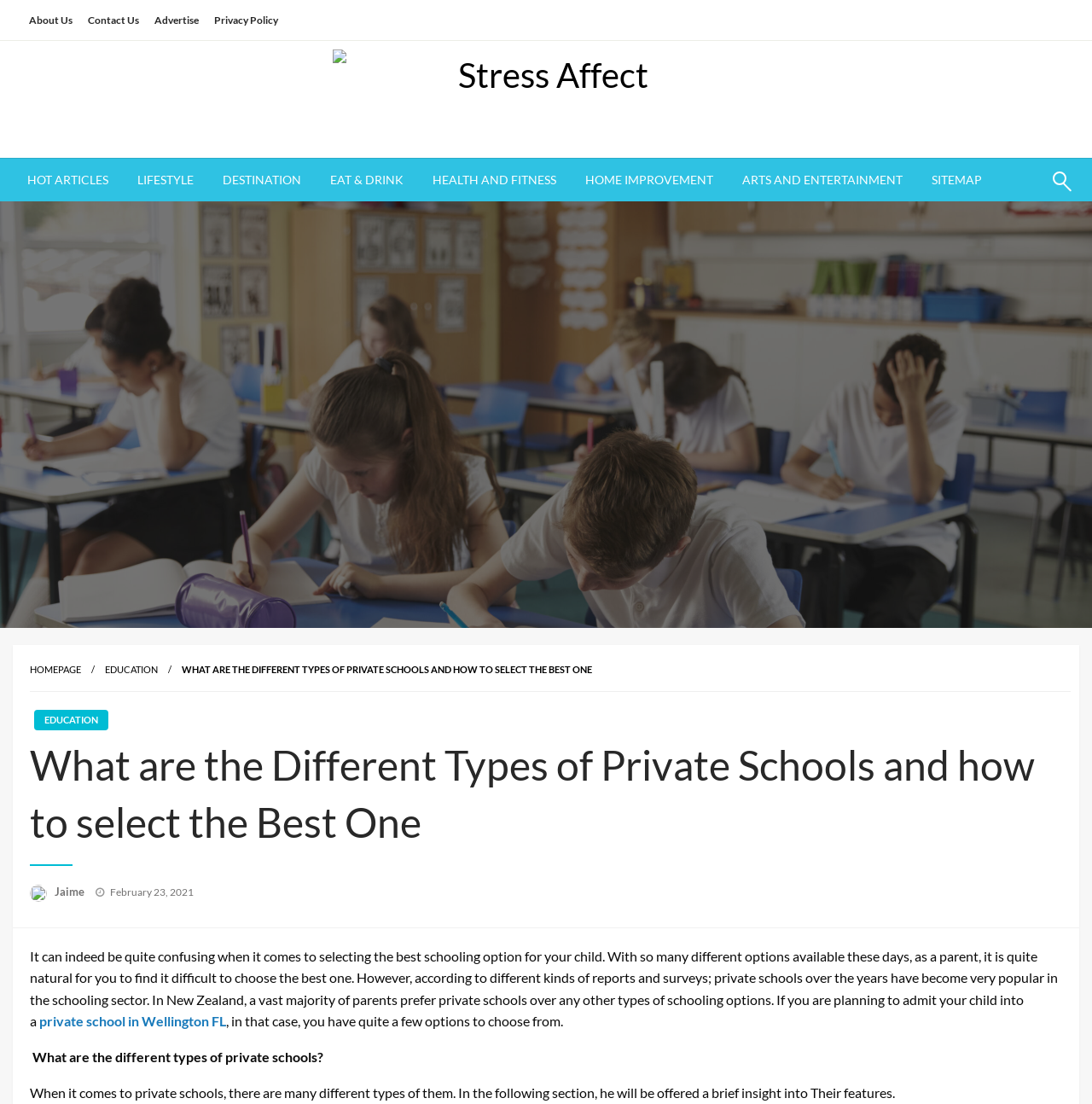Please find the bounding box coordinates of the section that needs to be clicked to achieve this instruction: "Search for something".

[0.966, 0.157, 0.975, 0.188]